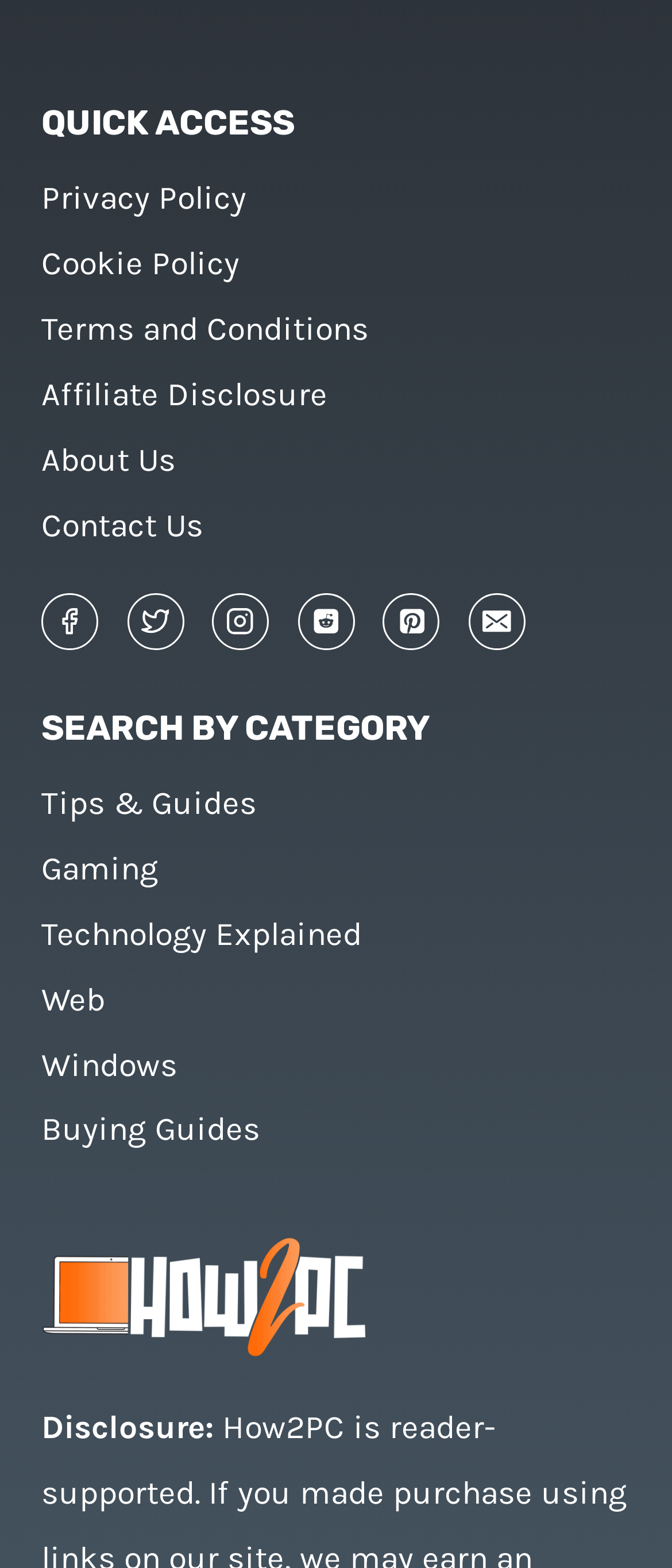Please determine the bounding box coordinates for the element that should be clicked to follow these instructions: "Follow on Facebook".

[0.062, 0.378, 0.146, 0.414]